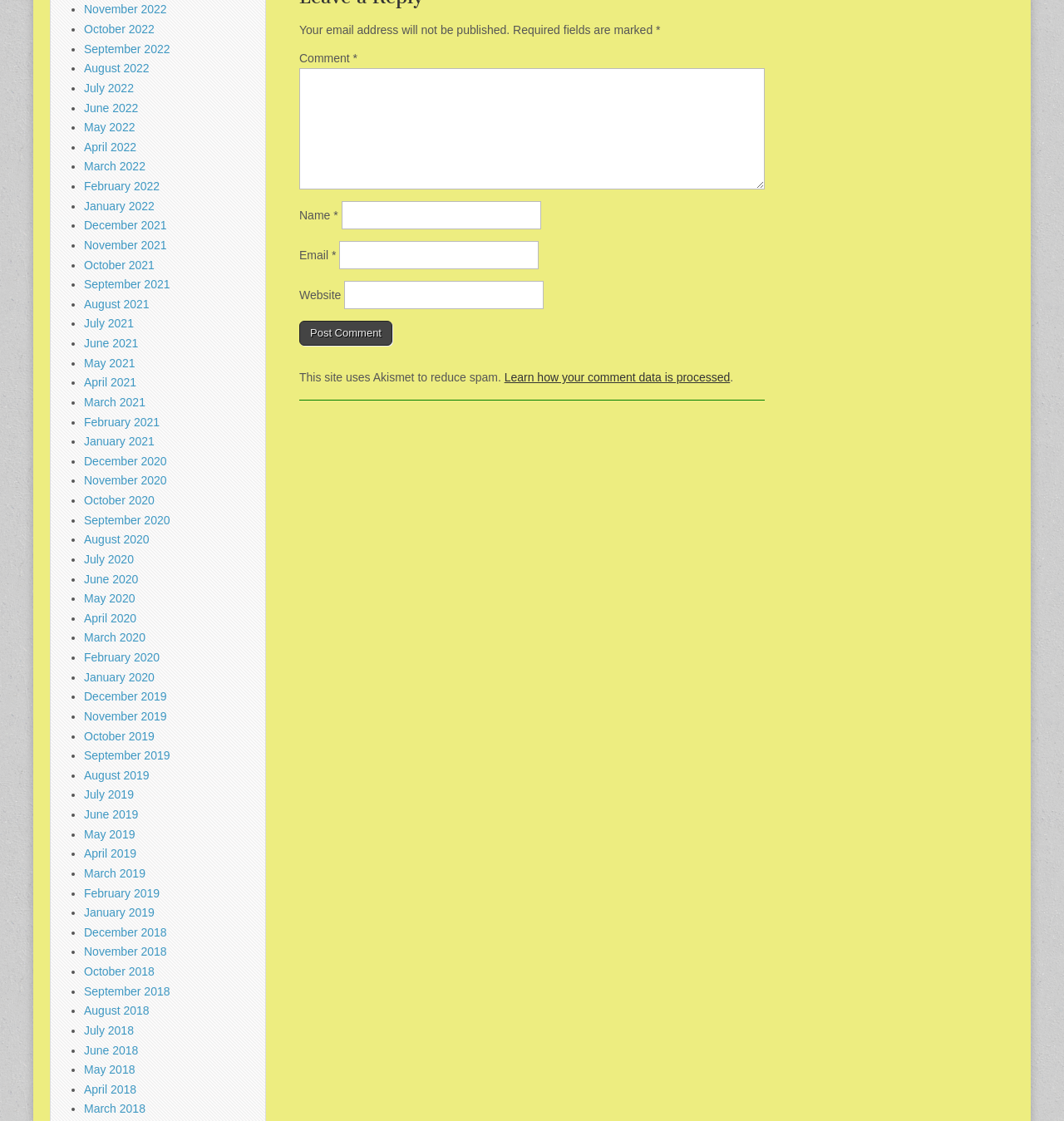Predict the bounding box coordinates of the area that should be clicked to accomplish the following instruction: "Input your email". The bounding box coordinates should consist of four float numbers between 0 and 1, i.e., [left, top, right, bottom].

[0.319, 0.215, 0.506, 0.241]